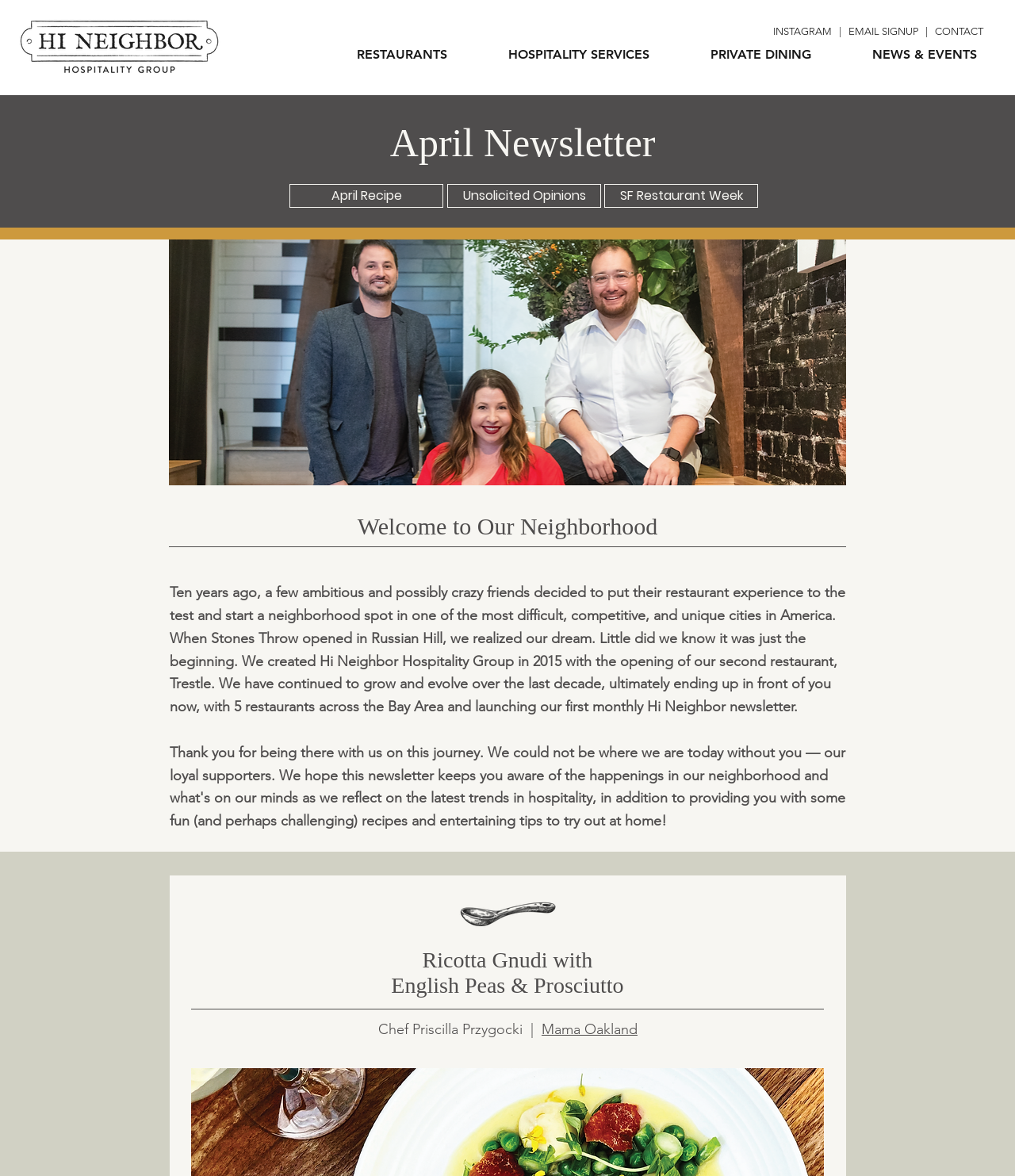Summarize the webpage with intricate details.

The webpage is a newsletter from Hi Neighbor Hospitality Group, titled "HI NEIGHBOR | April Newsletter". At the top, there is a navigation menu with links to "RESTAURANTS", "HOSPITALITY SERVICES", "PRIVATE DINING", and "NEWS & EVENTS". Below the navigation menu, there is a section with links to Instagram and email signup, as well as a "CONTACT" button.

The main content of the newsletter is divided into several sections. The first section has a heading "Welcome to Our Neighborhood" and introduces the newsletter. Below this, there is a section with links to "April Recipe", "Unsolicited Opinions", and "SF Restaurant Week". 

Further down, there is a section with a heading "Ricotta Gnudi with English Peas & Prosciutto" and a link to a related article. Next to this section, there is a text block with a quote from Chef Priscilla Przygocki and a link to "Mama Oakland".

The main article of the newsletter is a text block that tells the story of how Hi Neighbor Hospitality Group was founded and has grown over the last decade. The article is positioned in the middle of the page, spanning almost the entire width.